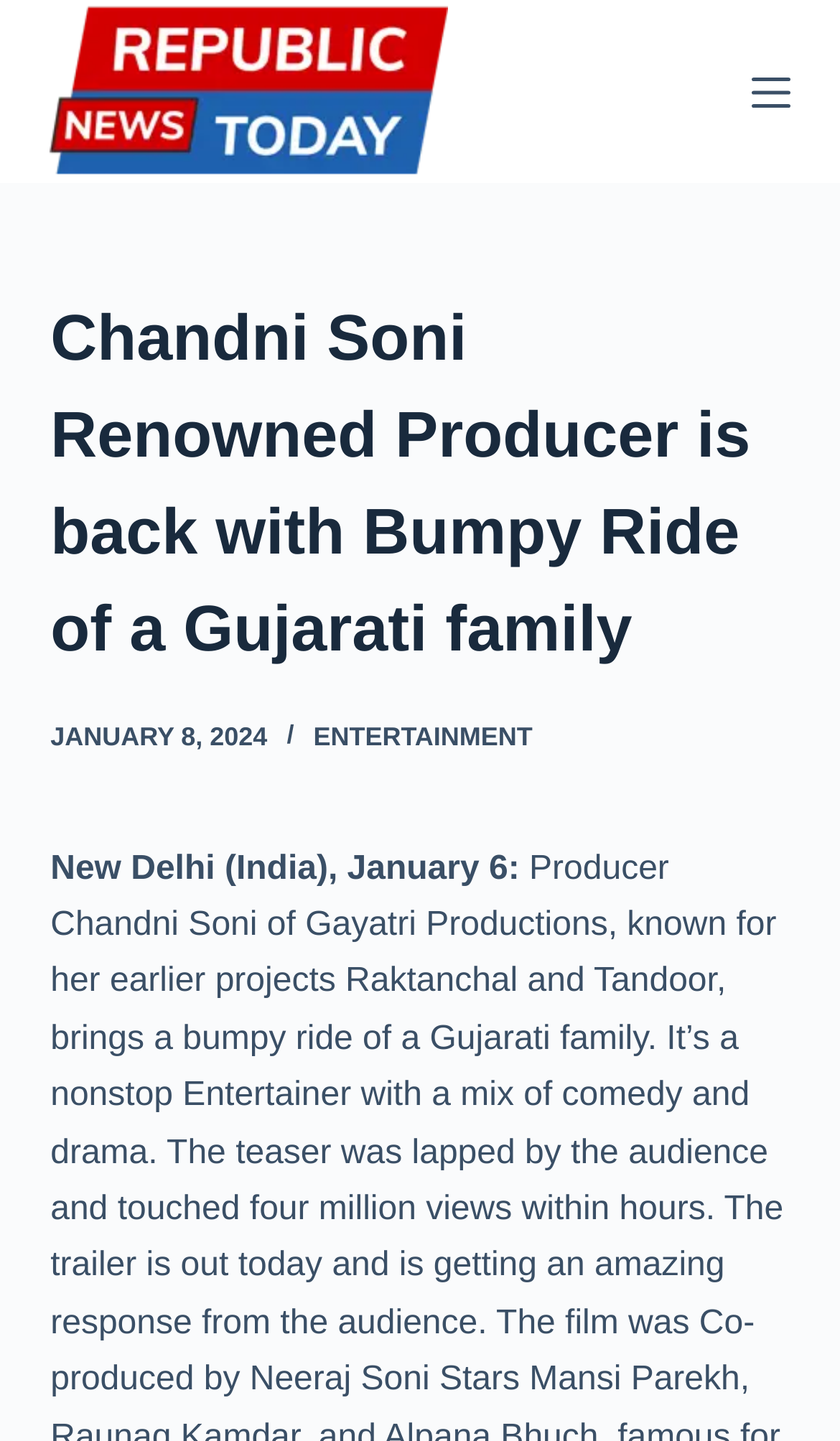Give a full account of the webpage's elements and their arrangement.

The webpage appears to be a news article page from Republic News Today. At the top-left corner, there is a link to "Skip to content". Next to it, on the top-center, is the website's logo, an image with the text "Republic News Today". On the top-right corner, there is a button labeled "Menu".

Below the top section, there is a header area that spans across the page. Within this header, there is a main heading that reads "Chandni Soni Renowned Producer is back with Bumpy Ride of a Gujarati family". Below the heading, there is a time stamp that shows "JANUARY 8, 2024". To the right of the time stamp, there is a link labeled "ENTERTAINMENT".

The main content of the article starts below the header area. The first line of the article reads "New Delhi (India), January 6:". The rest of the article content is not provided in the accessibility tree, but it likely continues below this line.